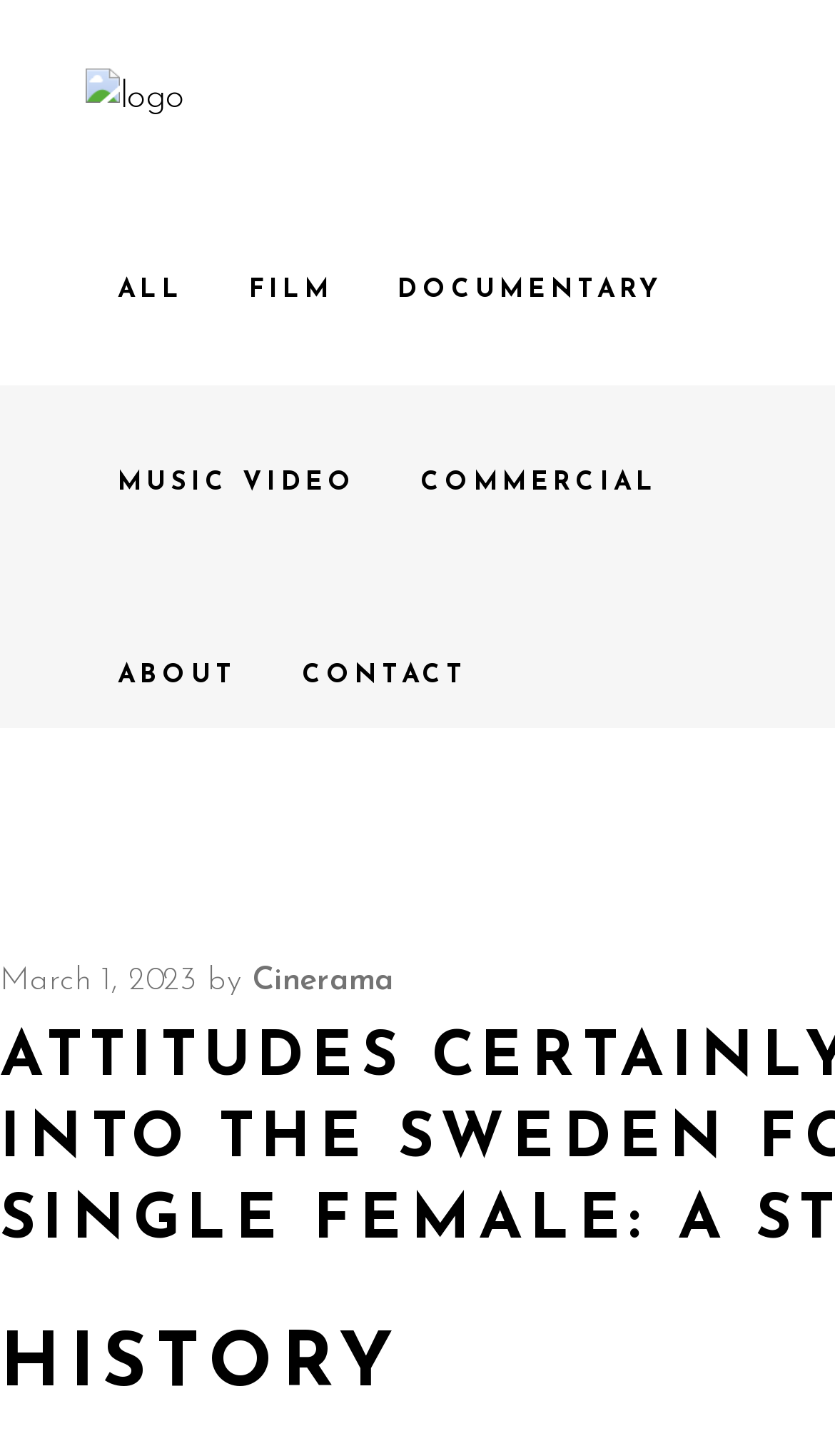Please specify the bounding box coordinates of the region to click in order to perform the following instruction: "view DOCUMENTARY".

[0.438, 0.132, 0.831, 0.265]